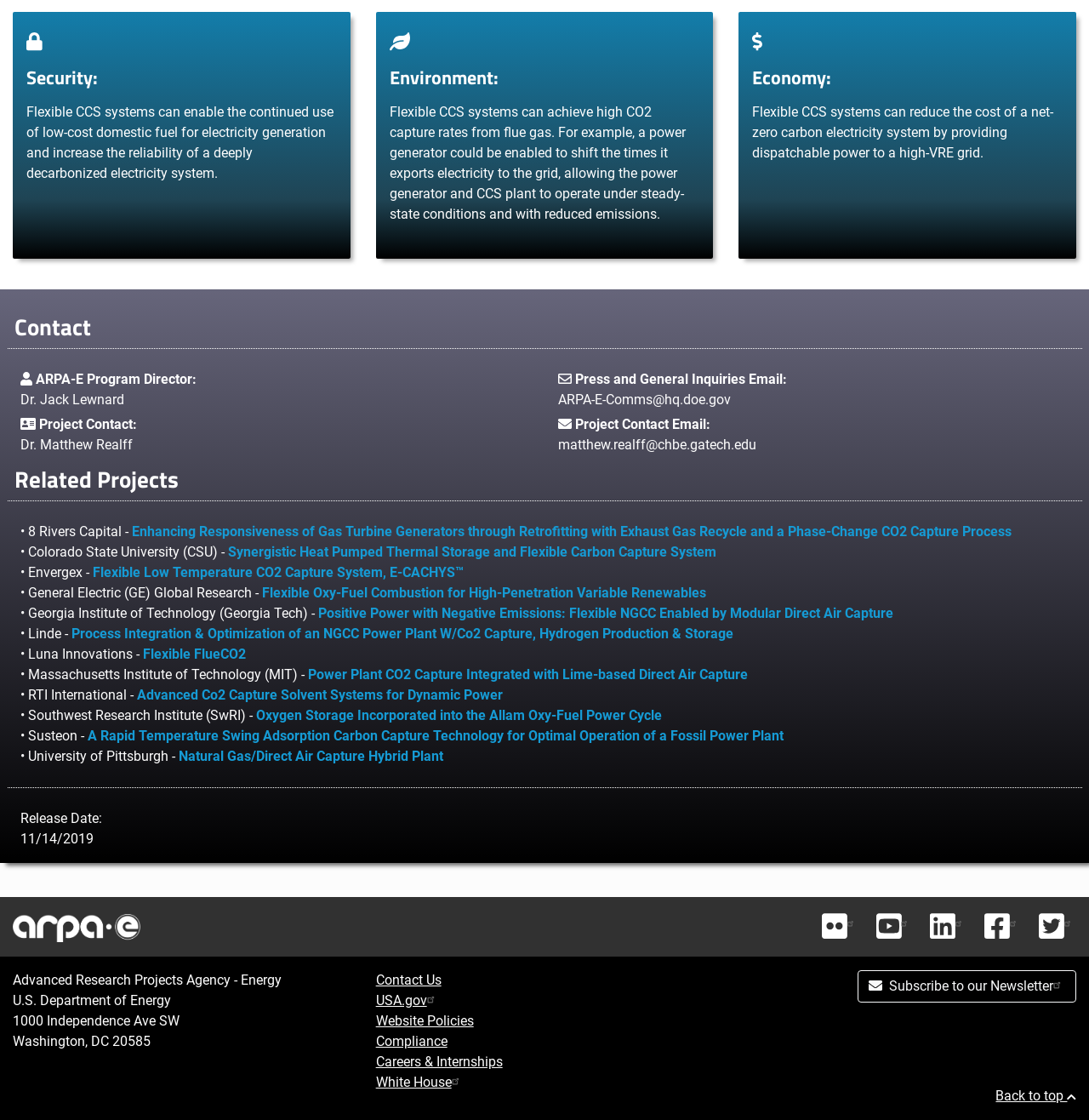Locate the bounding box coordinates of the element you need to click to accomplish the task described by this instruction: "Subscribe to the newsletter".

[0.787, 0.866, 0.988, 0.895]